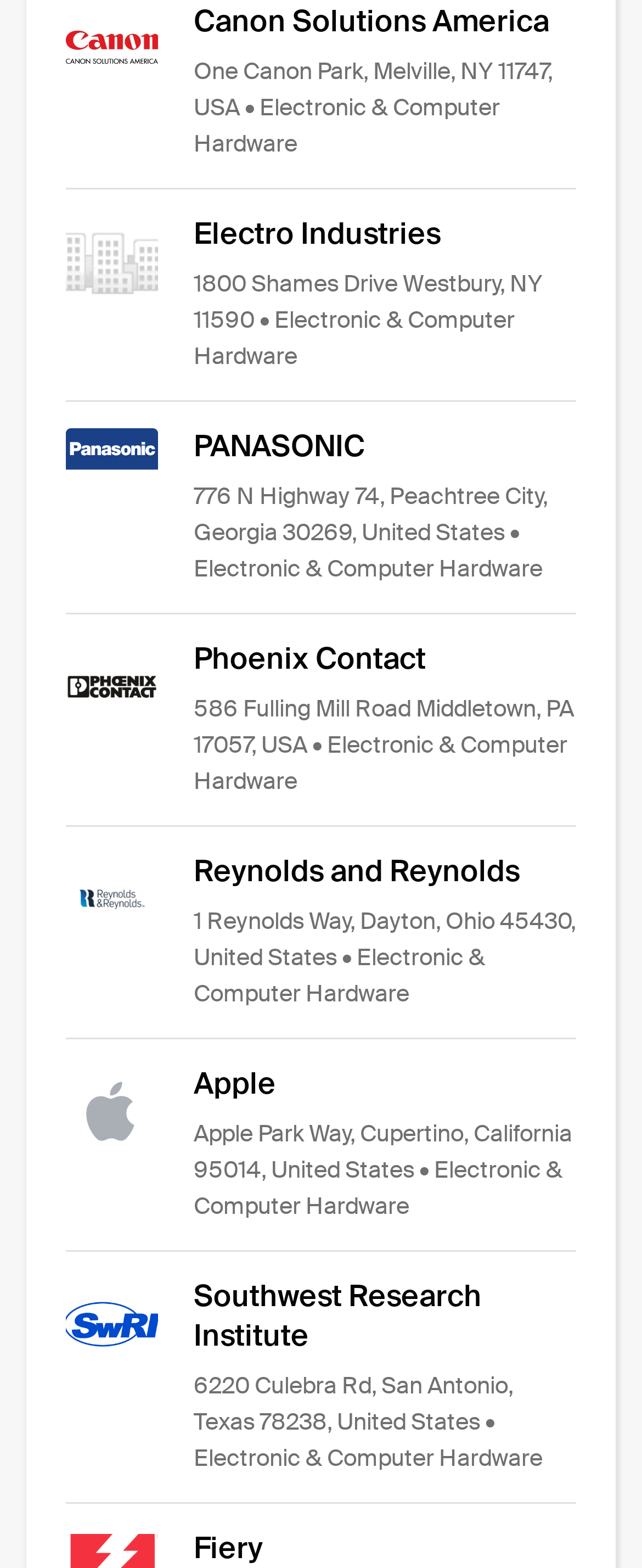Give a short answer to this question using one word or a phrase:
How many images are on this webpage?

7